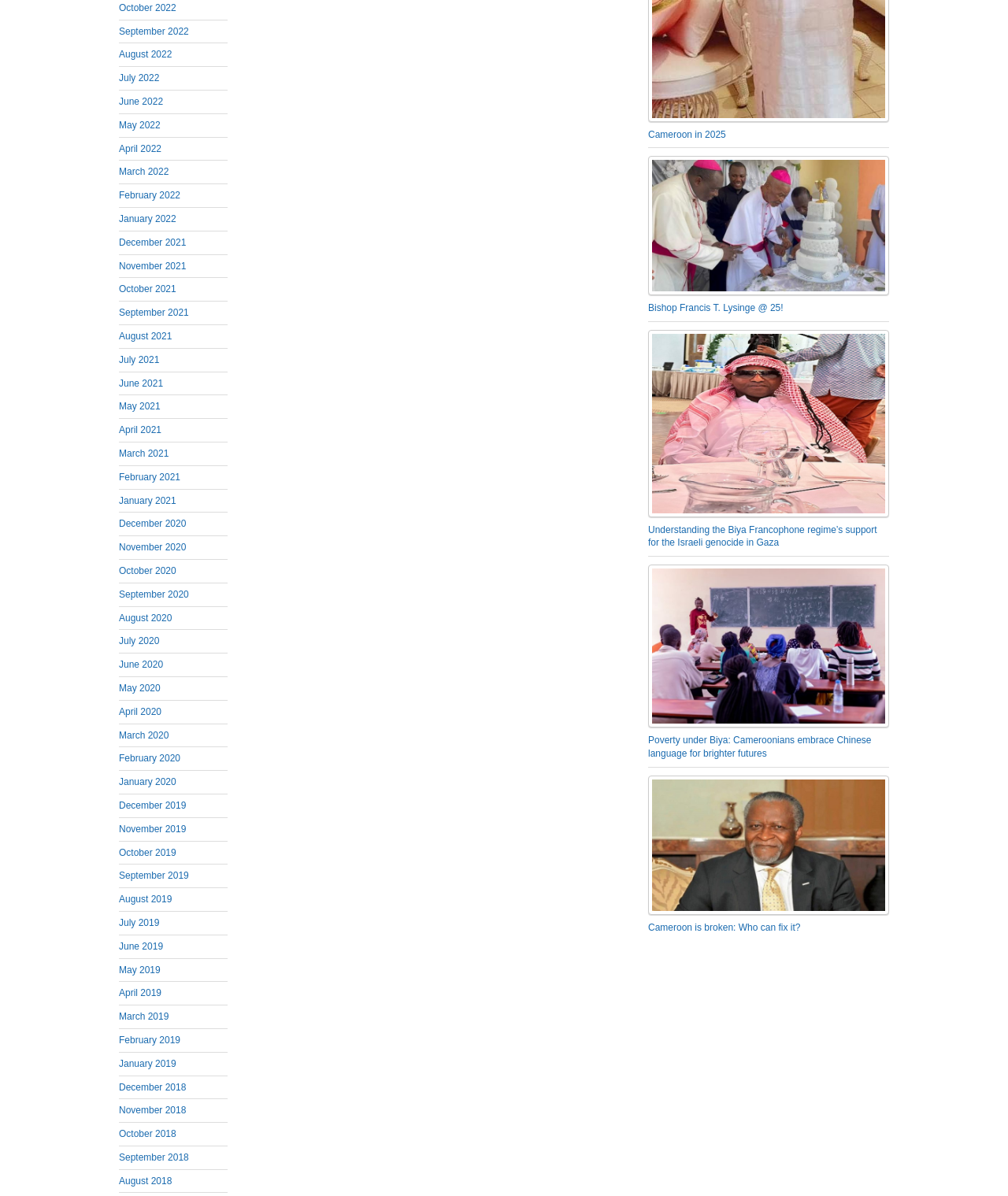Provide your answer in one word or a succinct phrase for the question: 
What is the earliest year mentioned on the webpage?

2018